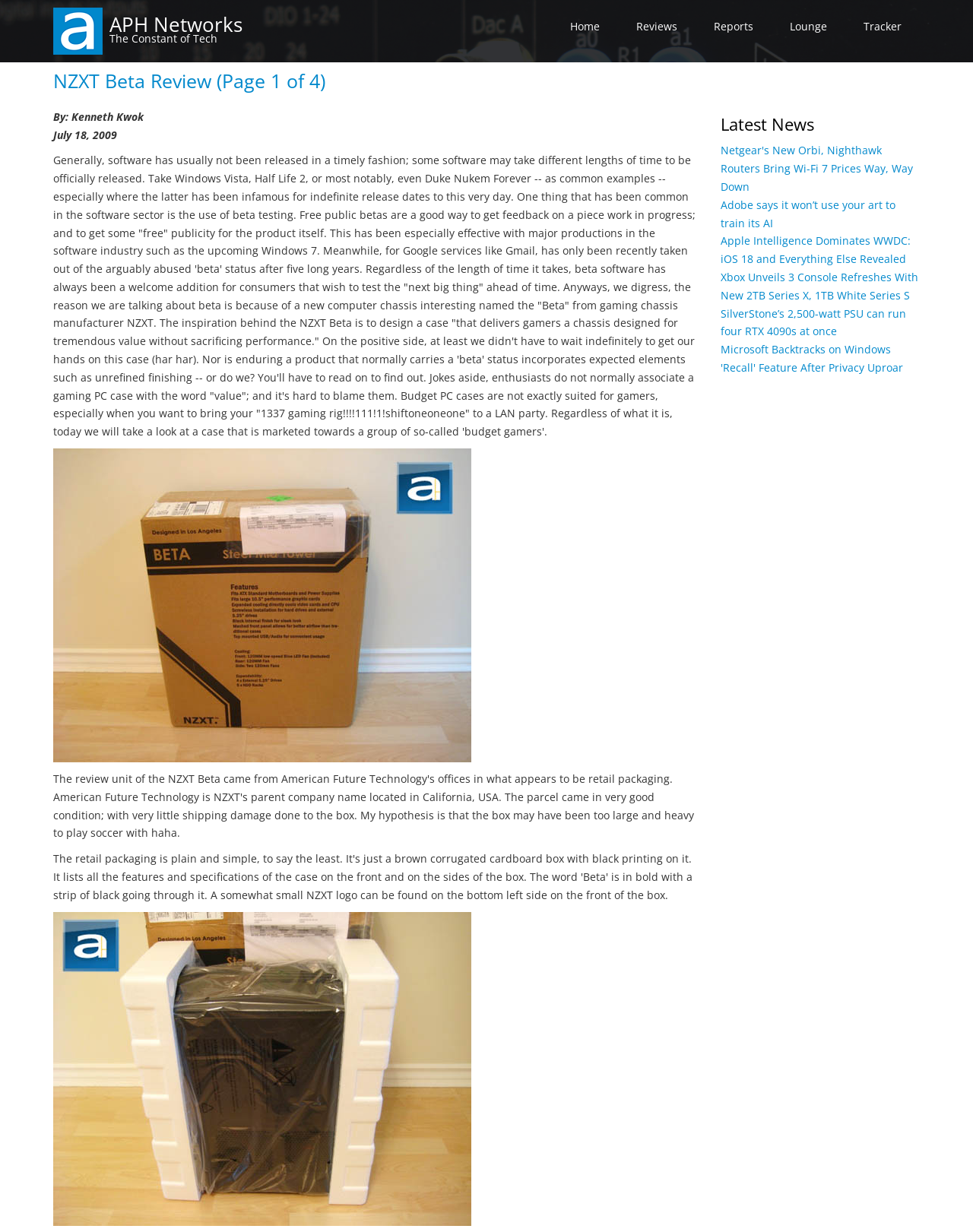Refer to the image and offer a detailed explanation in response to the question: What is the topic of the article being reviewed?

The question can be answered by reading the heading and the content of the article, which discusses the NZXT Beta computer chassis and its features, indicating that the topic of the article is computer hardware.